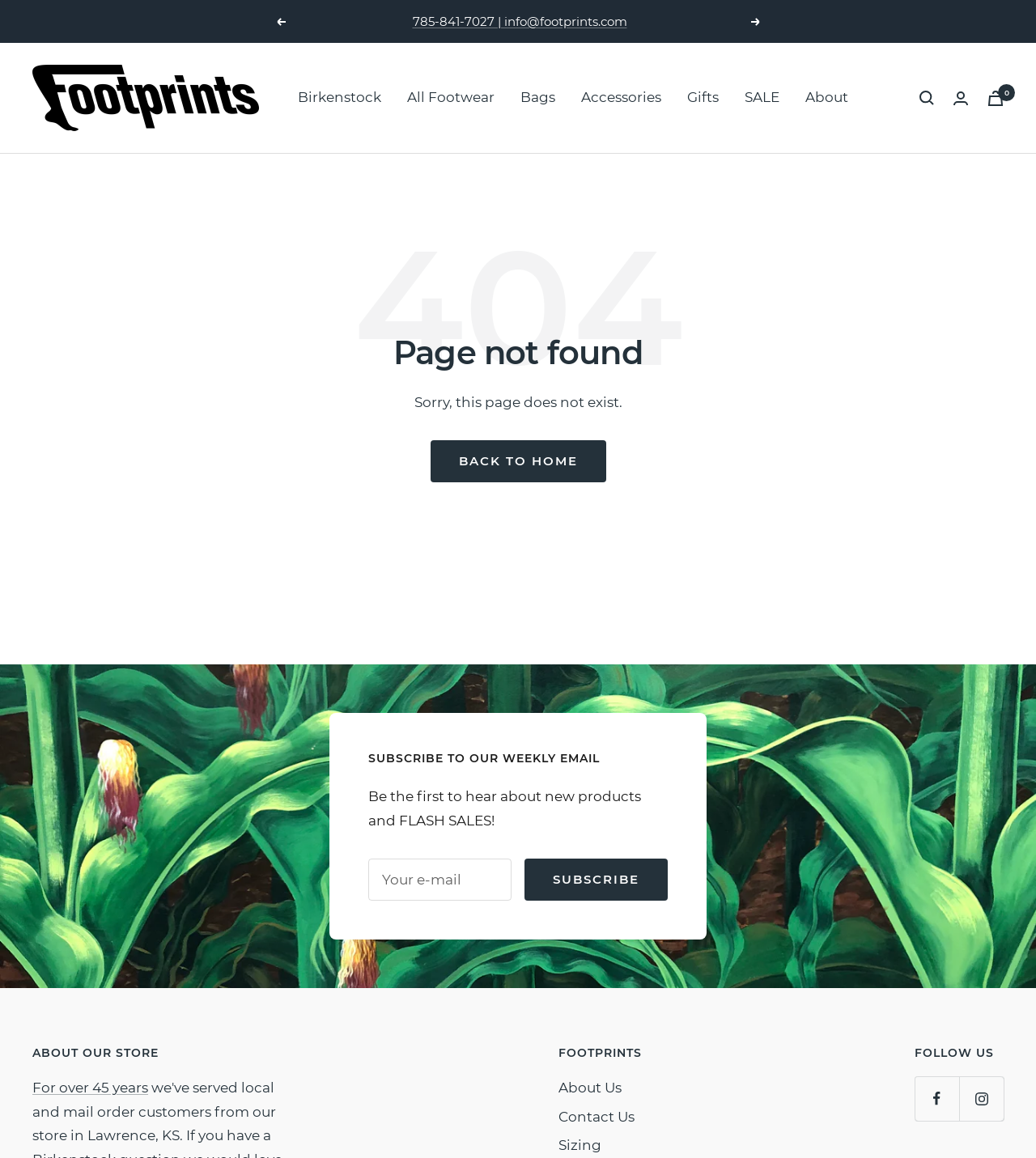Look at the image and give a detailed response to the following question: What type of products are sold?

The type of products sold are footwear and related accessories, as indicated by the links 'Birkenstock', 'All Footwear', 'Bags', and 'Accessories' in the webpage's navigation menu.